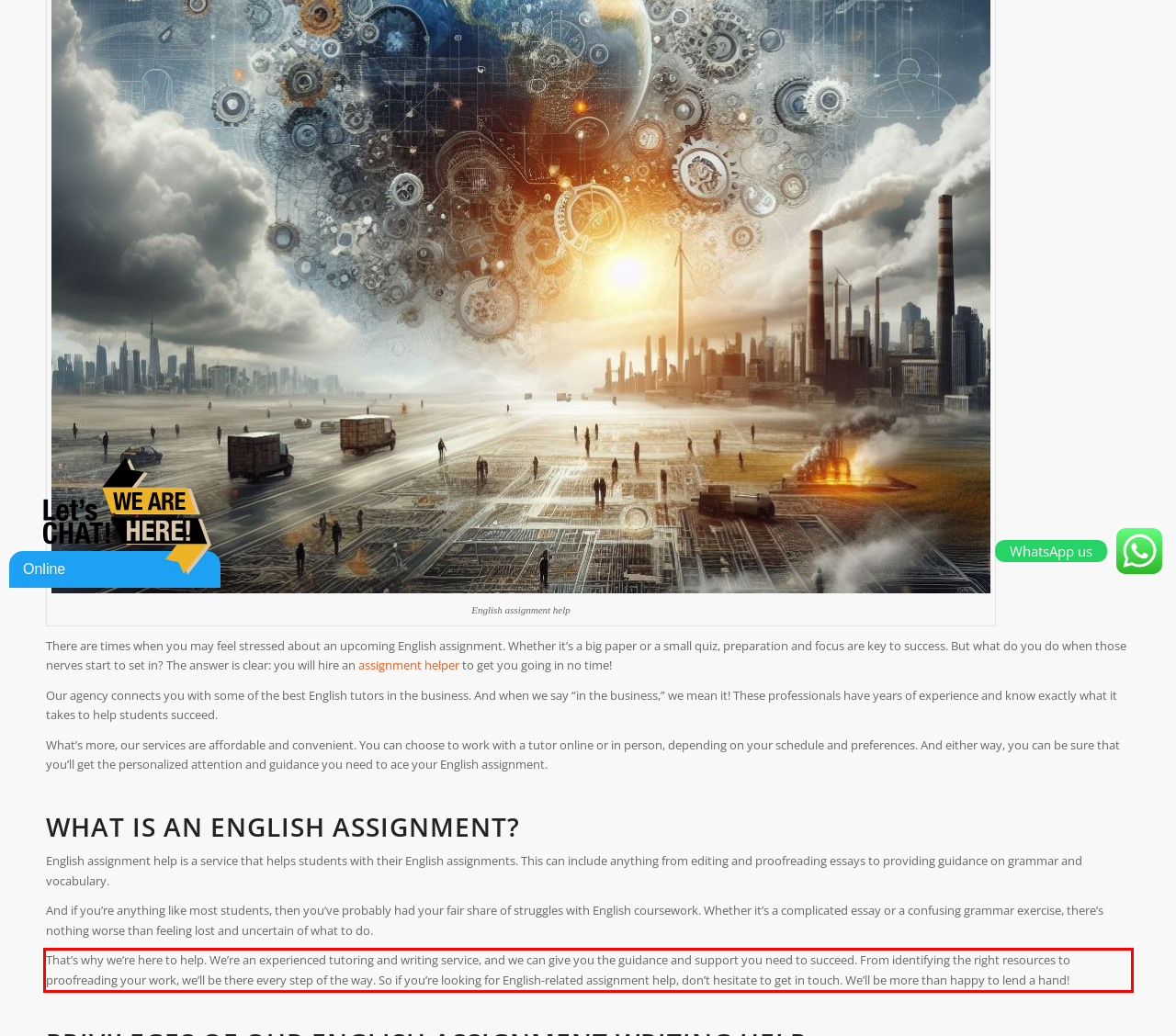Within the screenshot of a webpage, identify the red bounding box and perform OCR to capture the text content it contains.

That’s why we’re here to help. We’re an experienced tutoring and writing service, and we can give you the guidance and support you need to succeed. From identifying the right resources to proofreading your work, we’ll be there every step of the way. So if you’re looking for English-related assignment help, don’t hesitate to get in touch. We’ll be more than happy to lend a hand!